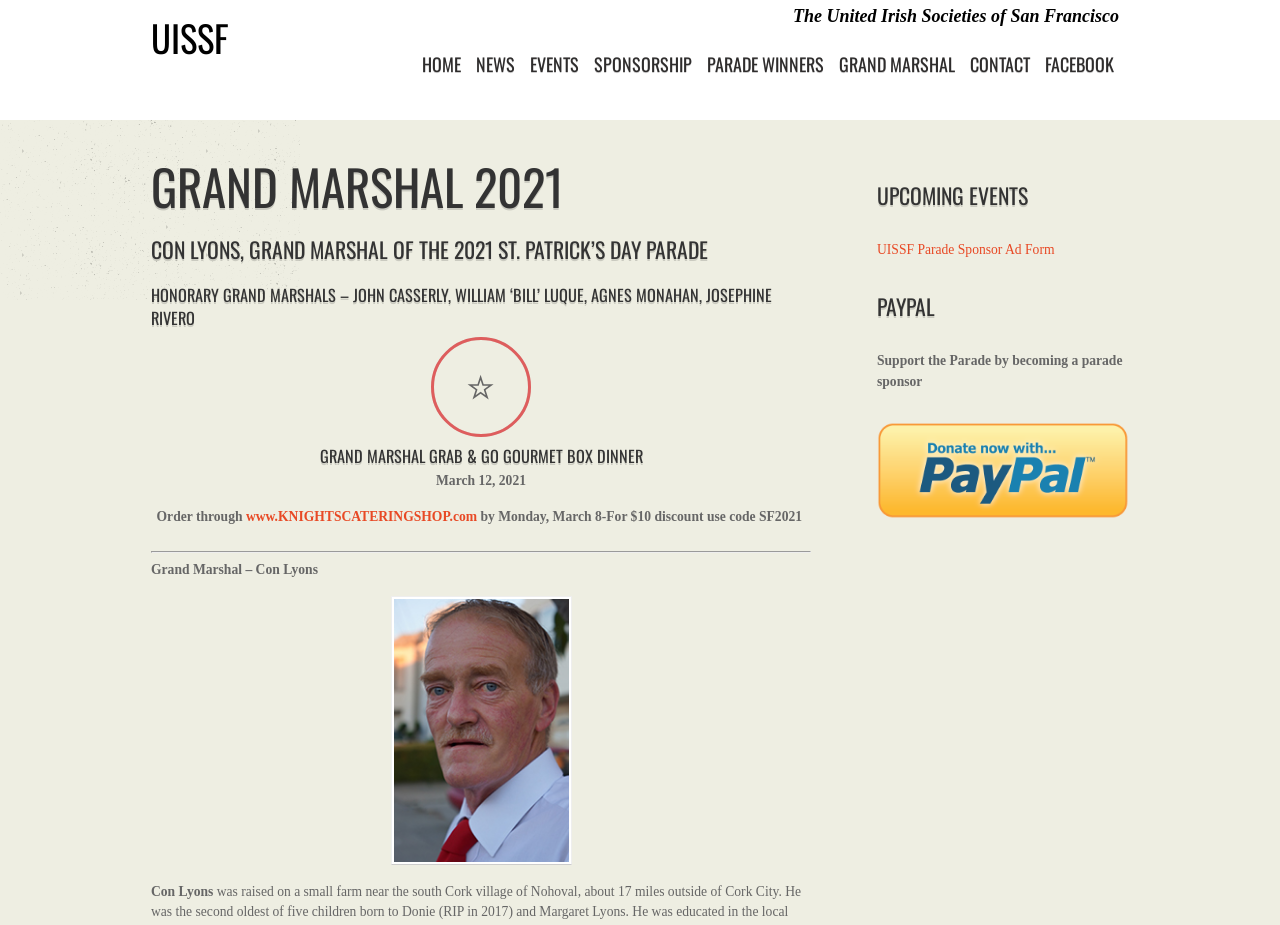Given the element description: "parent_node: Email * aria-describedby="email-notes" name="email"", predict the bounding box coordinates of the UI element it refers to, using four float numbers between 0 and 1, i.e., [left, top, right, bottom].

None